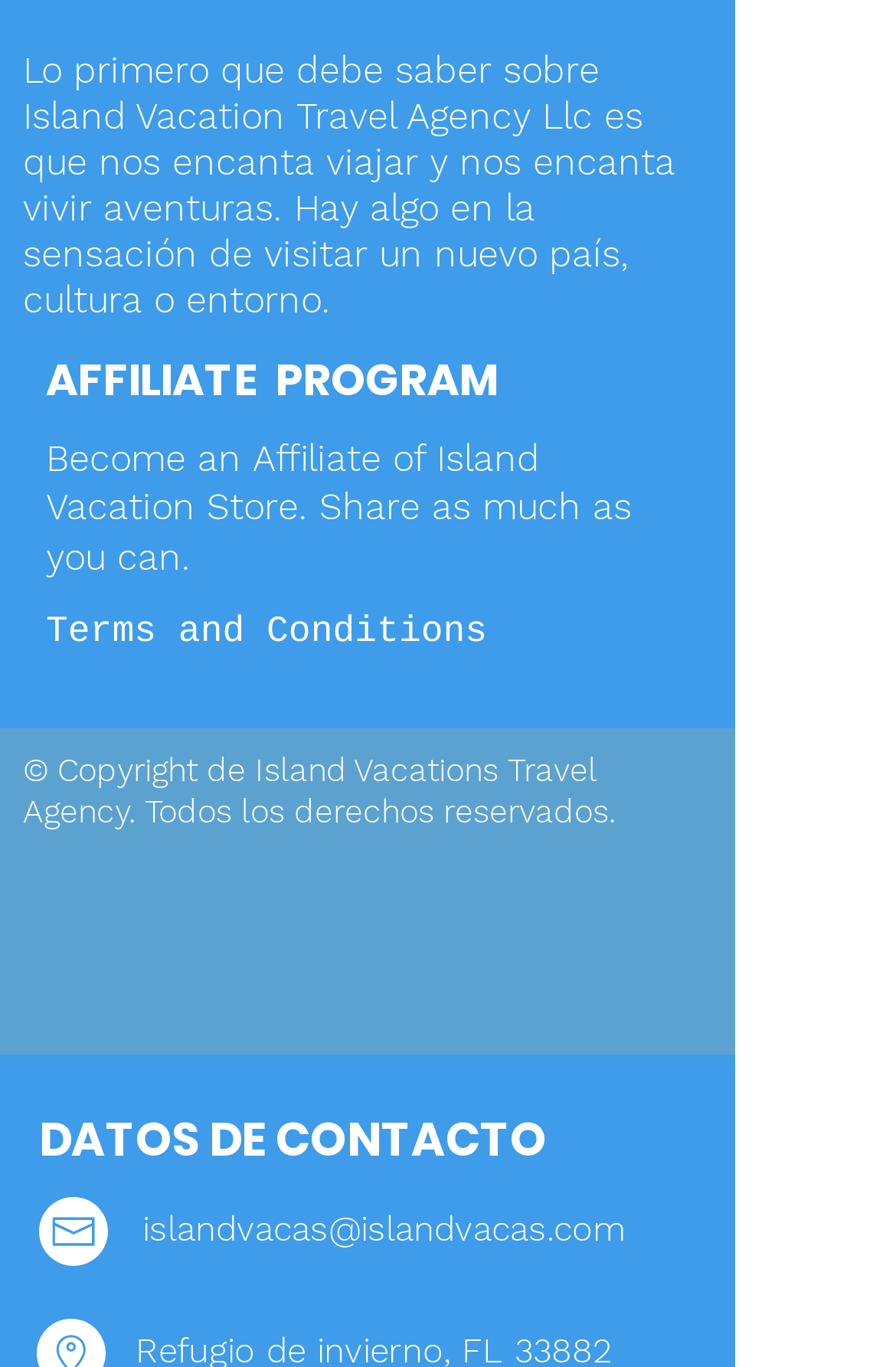Determine the bounding box coordinates for the UI element described. Format the coordinates as (top-left x, top-left y, bottom-right x, bottom-right y) and ensure all values are between 0 and 1. Element description: Terms and Conditions

[0.051, 0.447, 0.544, 0.477]